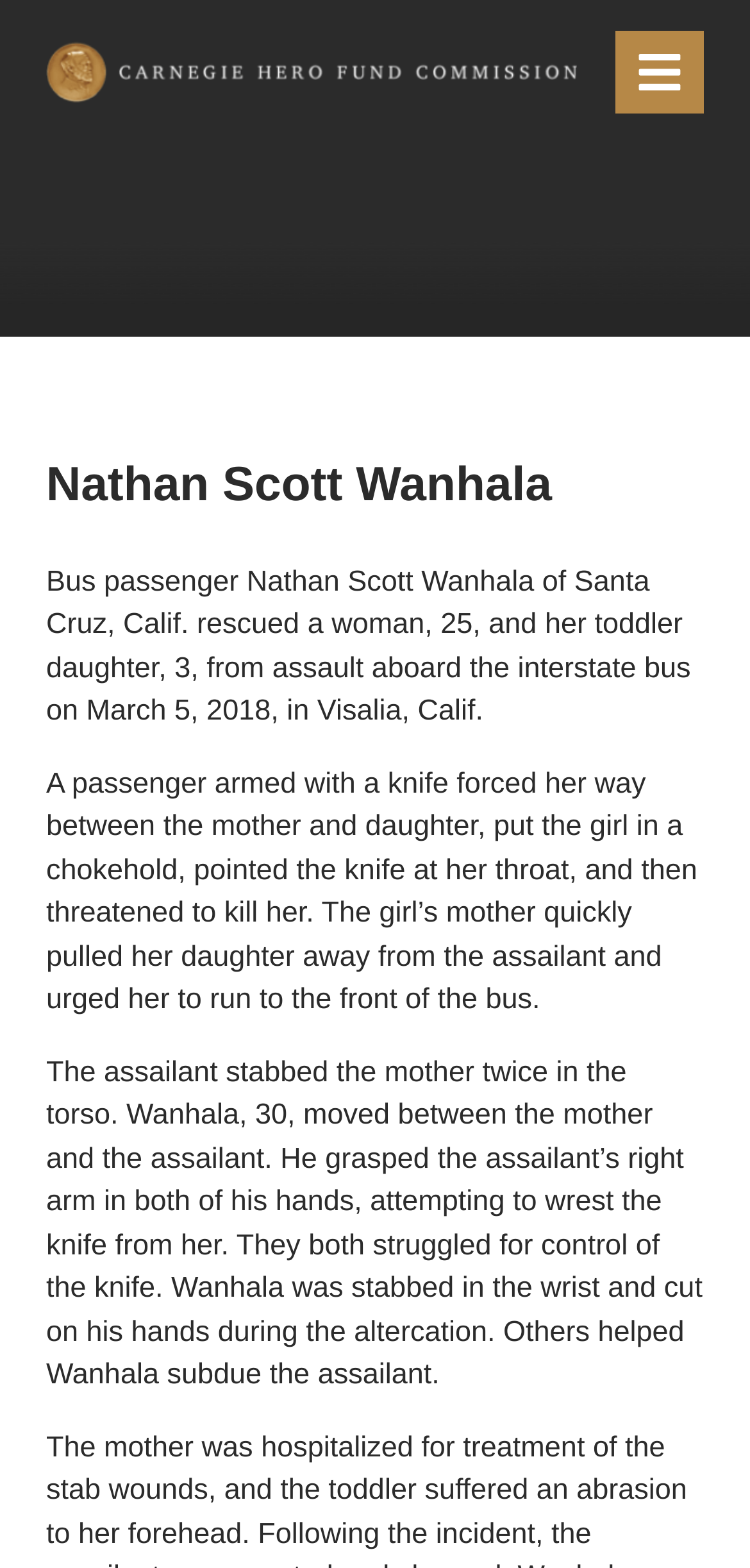Based on the image, give a detailed response to the question: Where did Nathan Scott Wanhala rescue the woman and her daughter?

I found this answer by reading the StaticText element that describes the event, which mentions 'Visalia, Calif.' as the location where Nathan Scott Wanhala rescued the woman and her daughter.